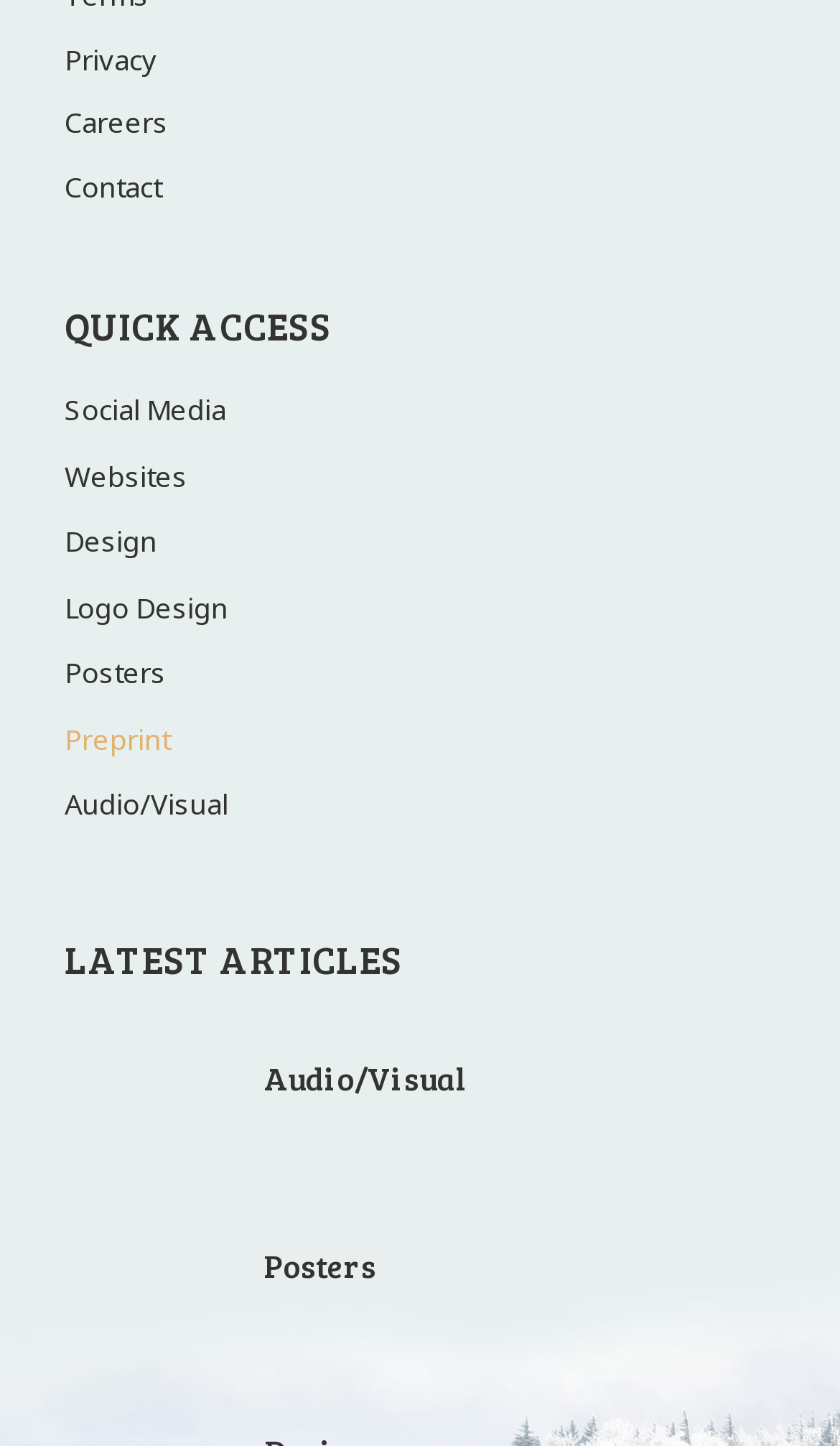Please specify the bounding box coordinates of the clickable section necessary to execute the following command: "Visit the 'Posters' page".

[0.077, 0.843, 0.263, 0.912]